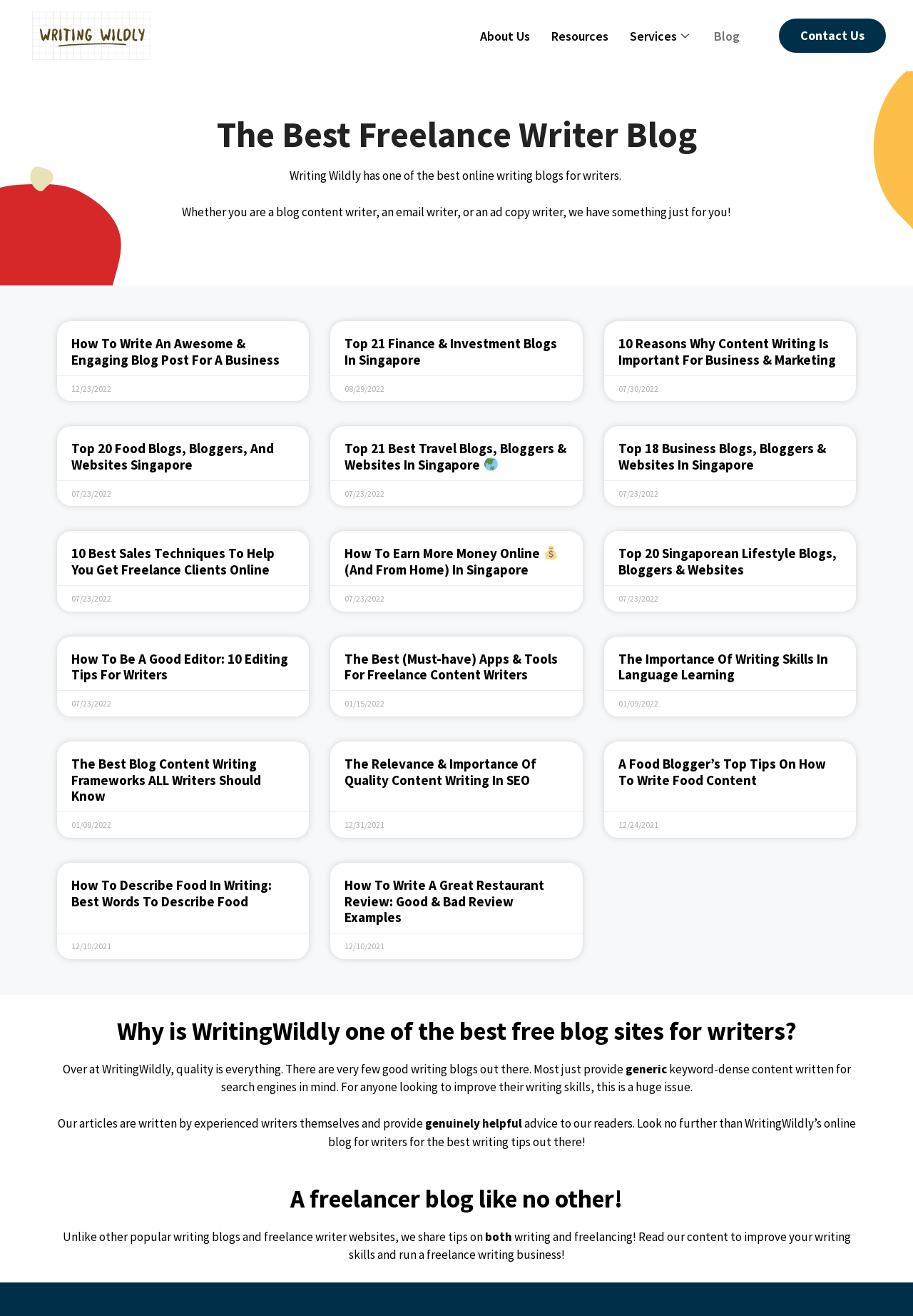What is the name of the blog?
Answer the question with as much detail as you can, using the image as a reference.

I determined the answer by looking at the heading element with the text 'The Best Freelance Writer Blog' and noticing that it is part of the root element with the text 'Best Freelance Writer Blog: Go-to Blog For All Writers | WritingWildly ✍🏼'.